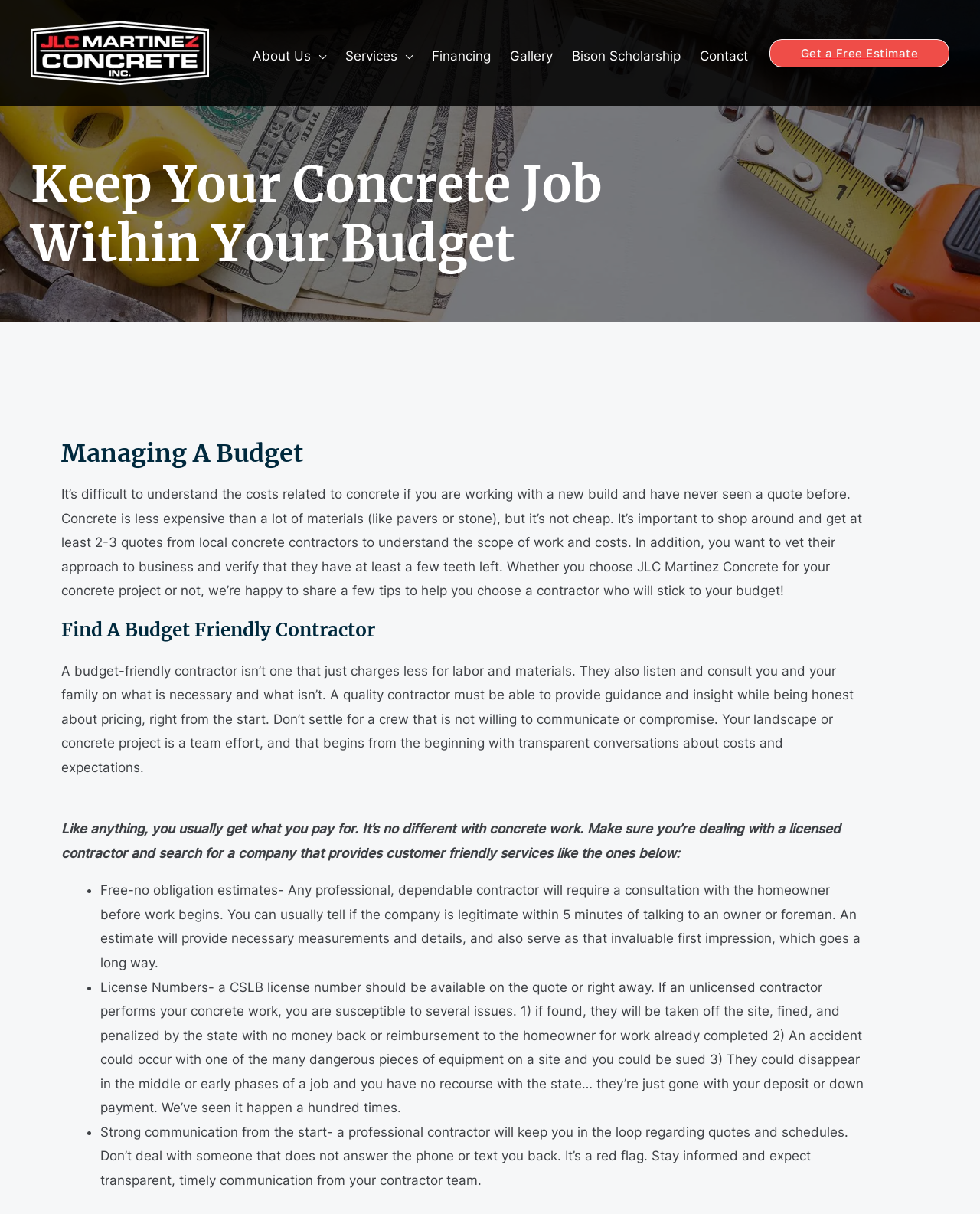Identify and provide the bounding box for the element described by: "Bison Scholarship".

[0.57, 0.036, 0.7, 0.055]